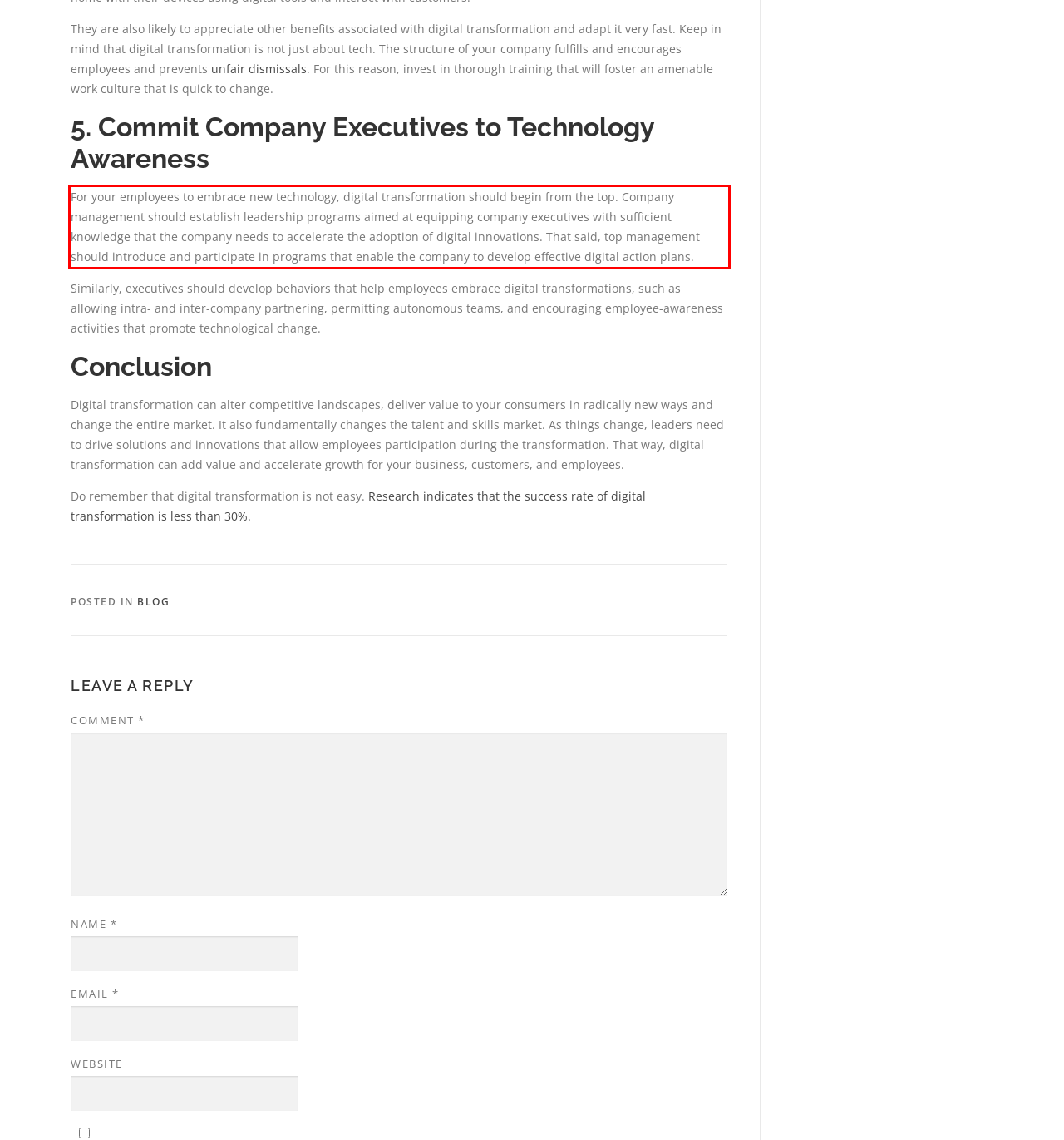You have a screenshot of a webpage with a red bounding box. Use OCR to generate the text contained within this red rectangle.

For your employees to embrace new technology, digital transformation should begin from the top. Company management should establish leadership programs aimed at equipping company executives with sufficient knowledge that the company needs to accelerate the adoption of digital innovations. That said, top management should introduce and participate in programs that enable the company to develop effective digital action plans.